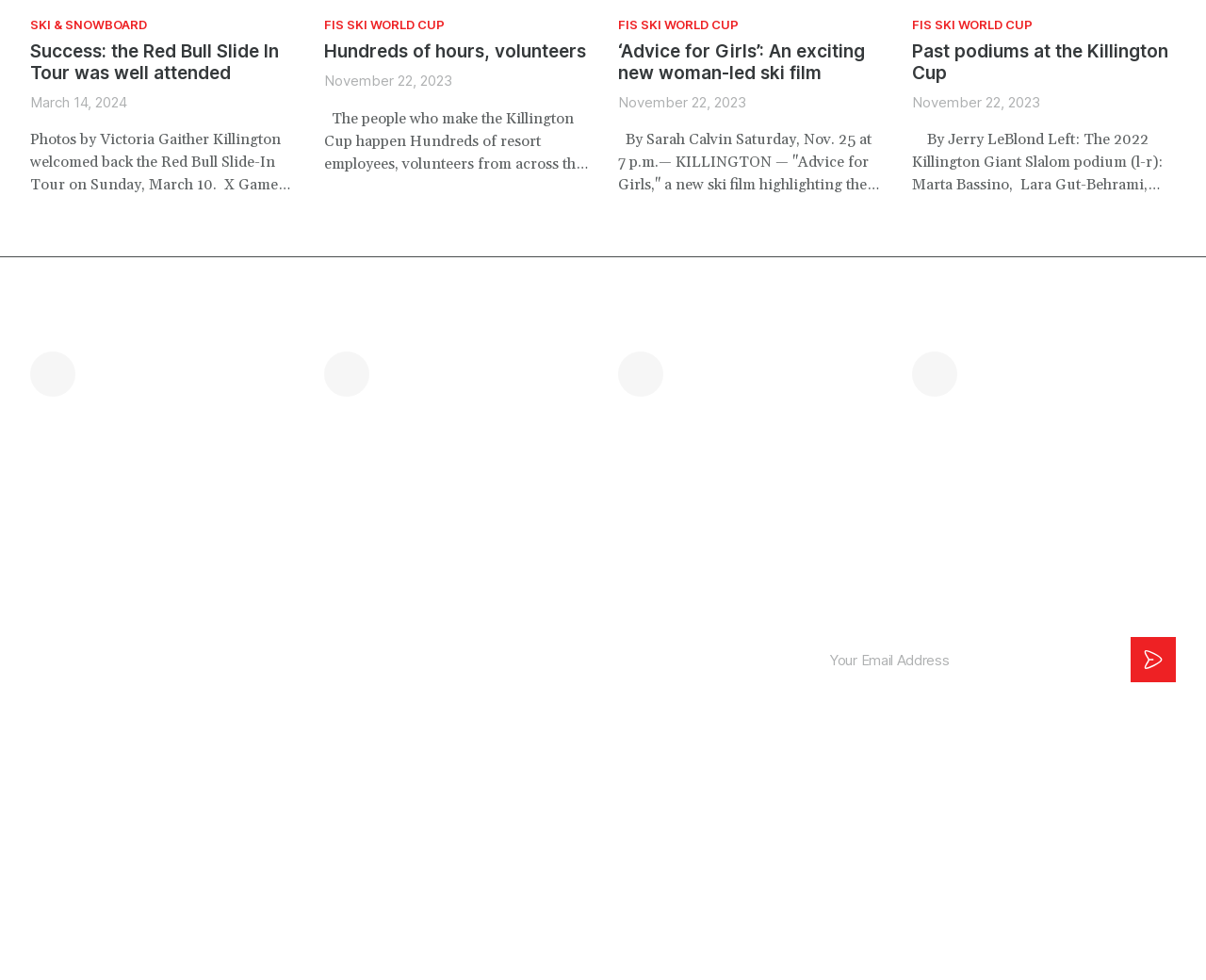Please pinpoint the bounding box coordinates for the region I should click to adhere to this instruction: "Read the article 'Success: the Red Bull Slide In Tour was well attended'".

[0.025, 0.043, 0.244, 0.087]